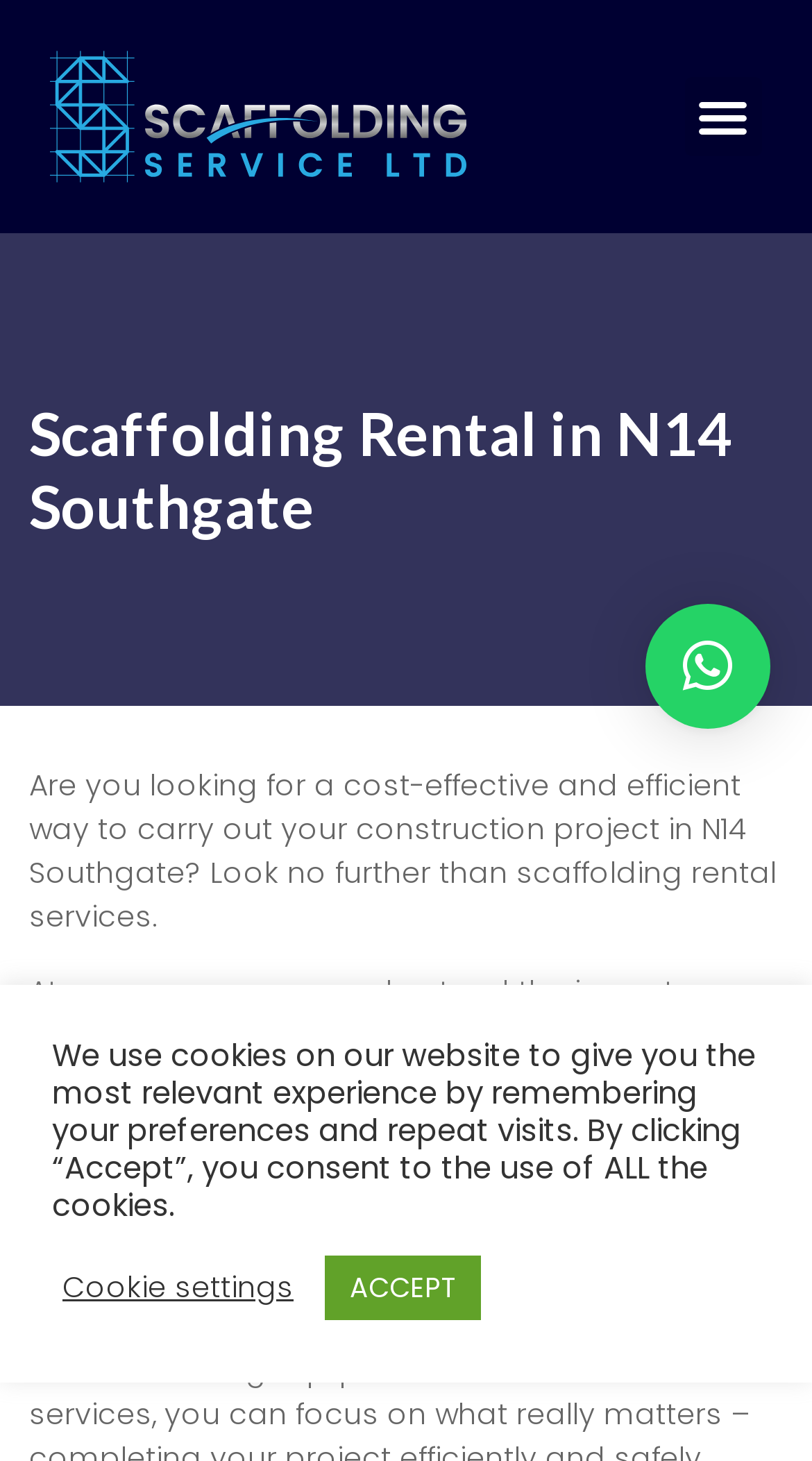Extract the main title from the webpage and generate its text.

Scaffolding Rental in N14 Southgate